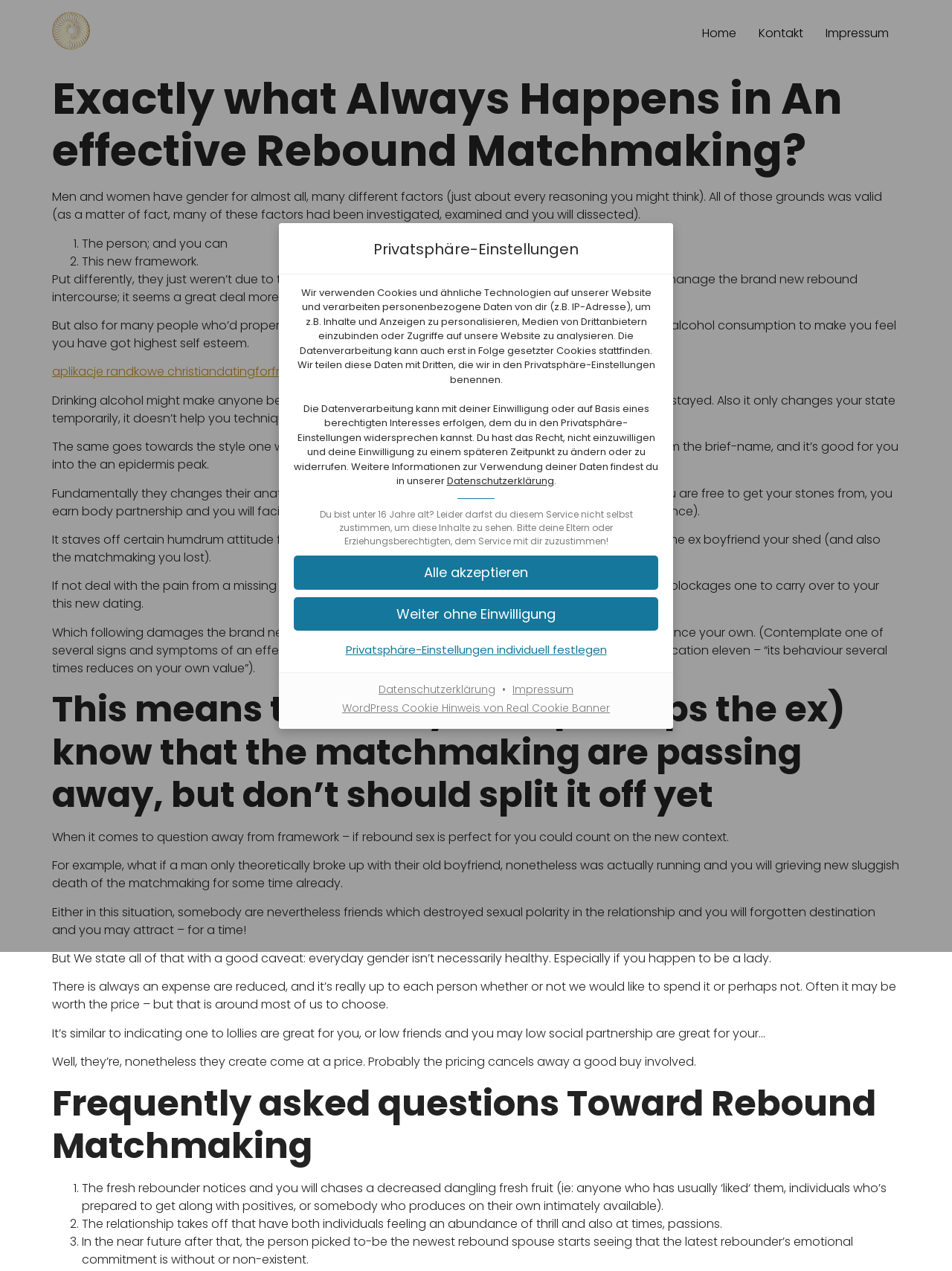Analyze the image and deliver a detailed answer to the question: What is the purpose of the 'Datenschutzerklärung' link?

The 'Datenschutzerklärung' link is provided to allow users to view the website's privacy policy, which contains information about how the website collects and uses personal data.